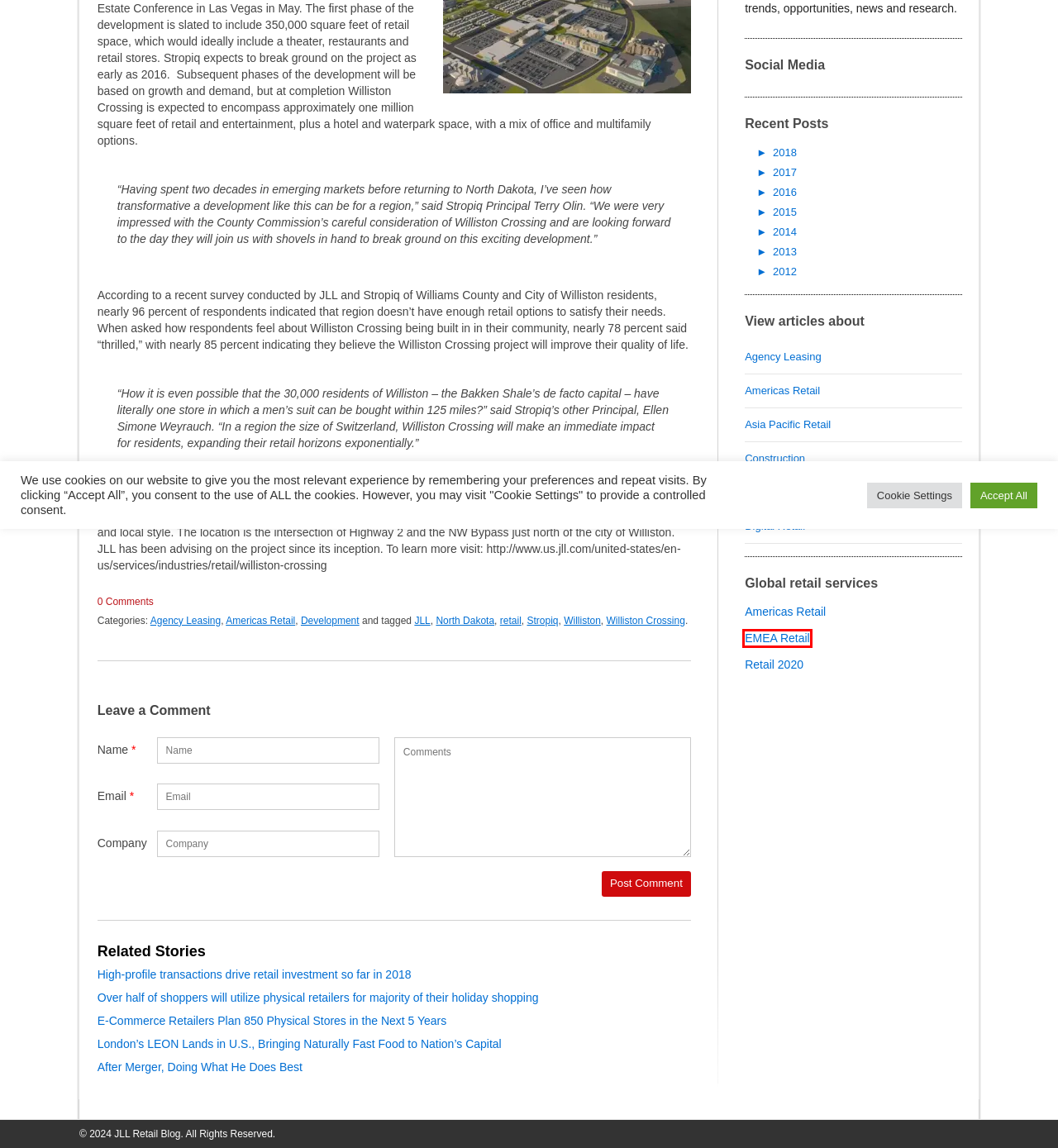You are looking at a screenshot of a webpage with a red bounding box around an element. Determine the best matching webpage description for the new webpage resulting from clicking the element in the red bounding box. Here are the descriptions:
A. Holiday Shopping Archives - JLL Retail Blog
B. After Merger, Doing What He Does Best - JLL Retail Blog
C. Williston Crossing Archives - JLL Retail Blog
D. Retail & Leisure Real Estate Consultancy | JLL
E. Malls Archives - JLL Retail Blog
F. Point of View Archives - JLL Retail Blog
G. ICSC Events Archives - JLL Retail Blog
H. Investment Archives - JLL Retail Blog

D